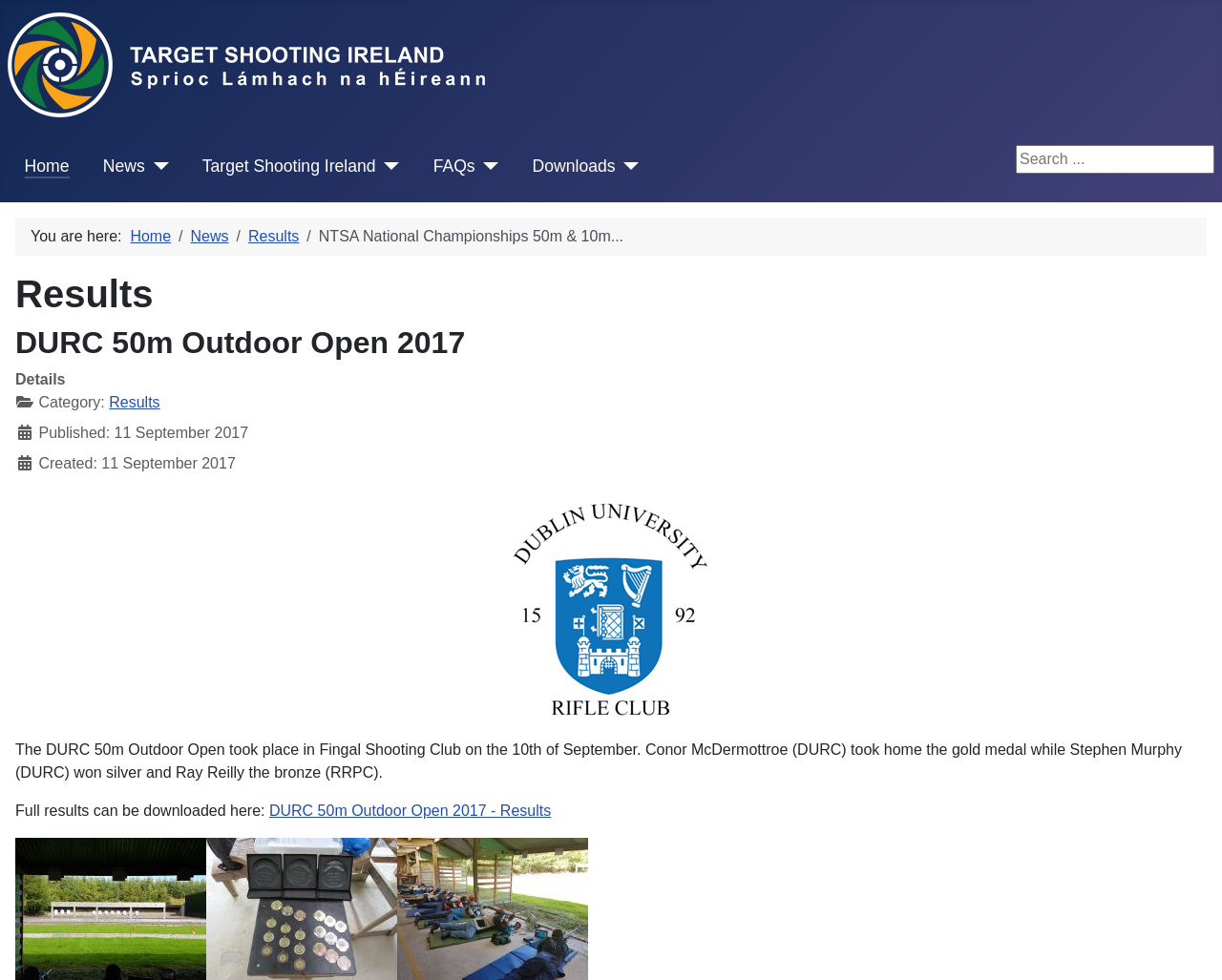What is the medal won by Stephen Murphy?
Examine the image closely and answer the question with as much detail as possible.

I found the answer by reading the paragraph that starts with 'The DURC 50m Outdoor Open took place...' and extracting the information about the medal won by Stephen Murphy.